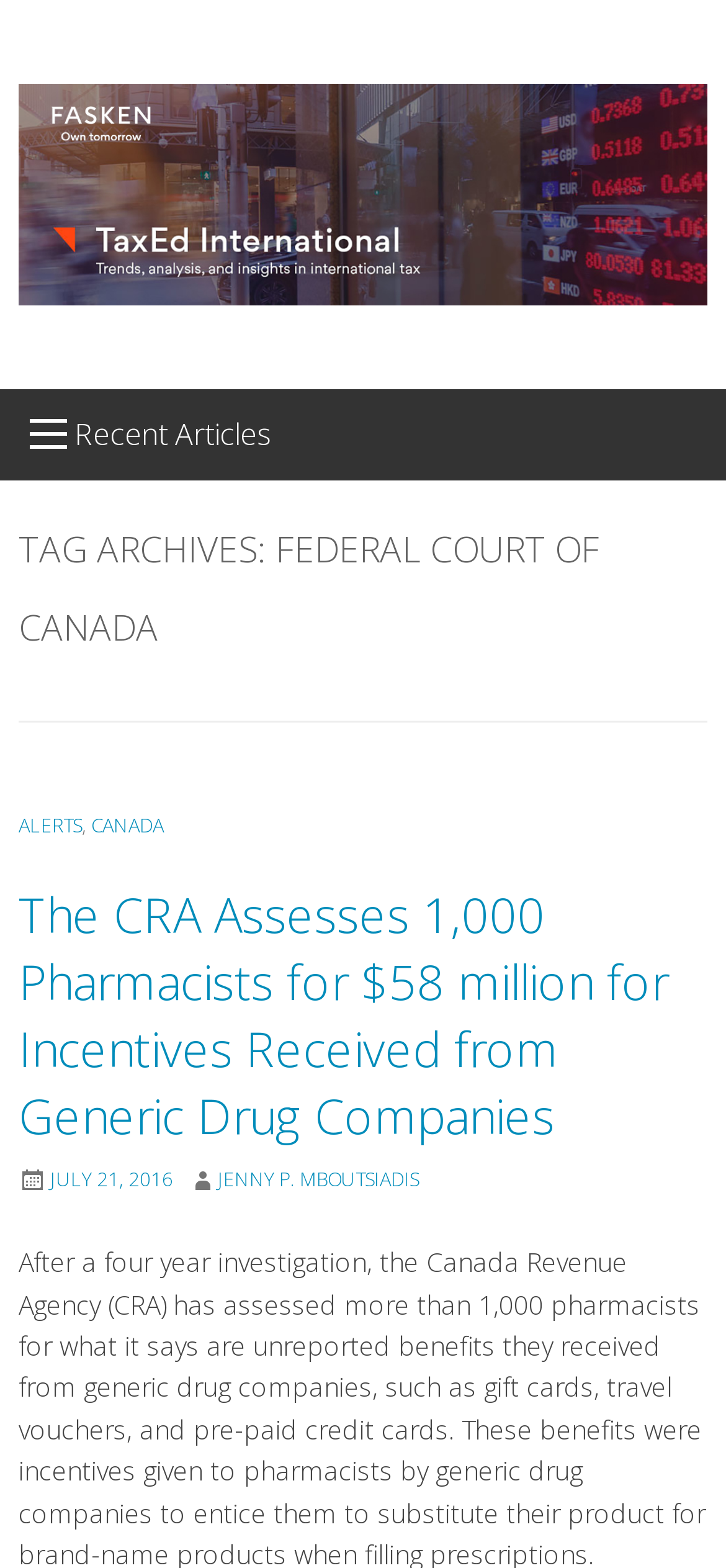Bounding box coordinates are specified in the format (top-left x, top-left y, bottom-right x, bottom-right y). All values are floating point numbers bounded between 0 and 1. Please provide the bounding box coordinate of the region this sentence describes: Jenny P. Mboutsiadis

[0.3, 0.743, 0.577, 0.76]